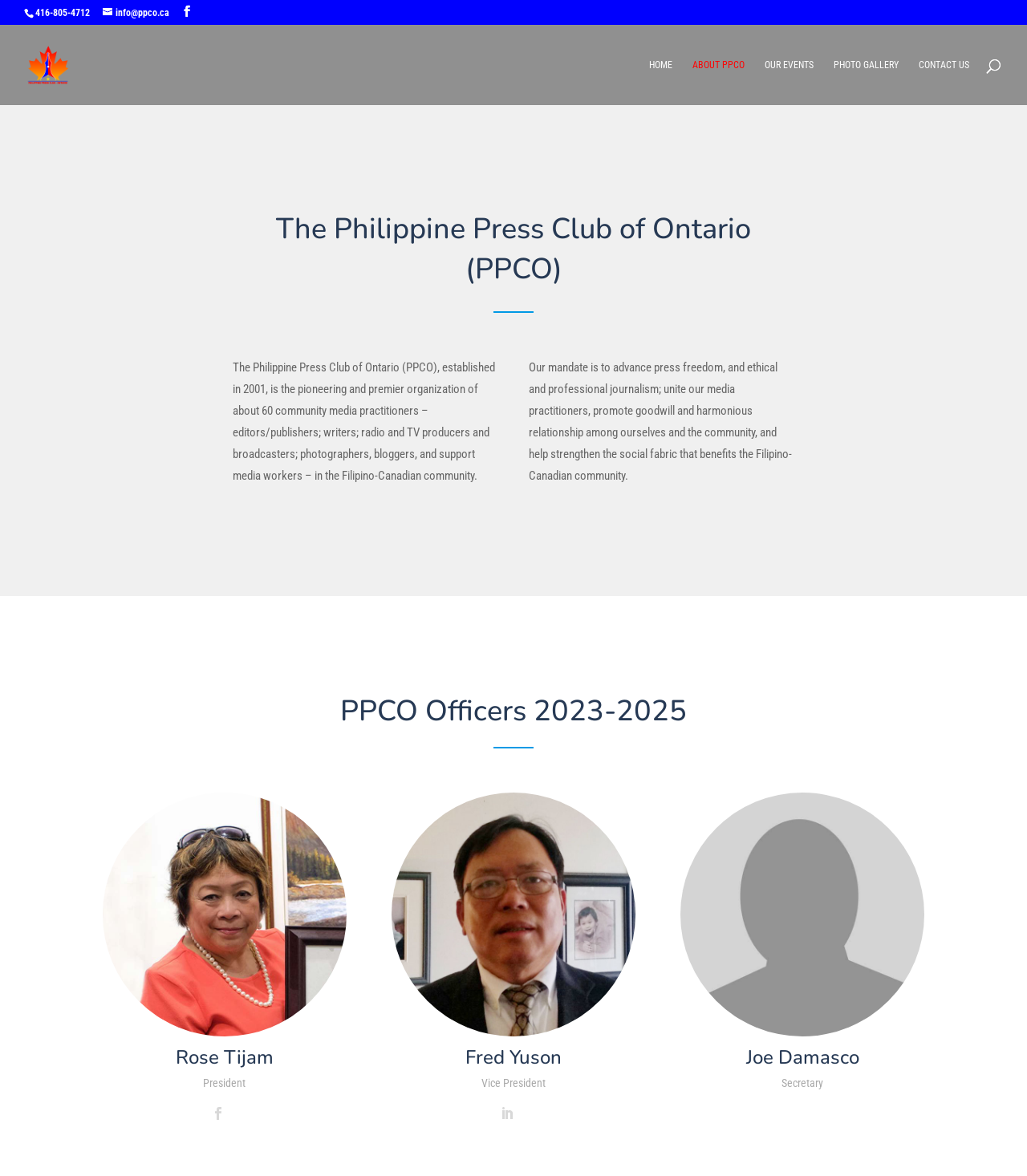Who is the President of PPCO?
Give a single word or phrase answer based on the content of the image.

Rose Tijam